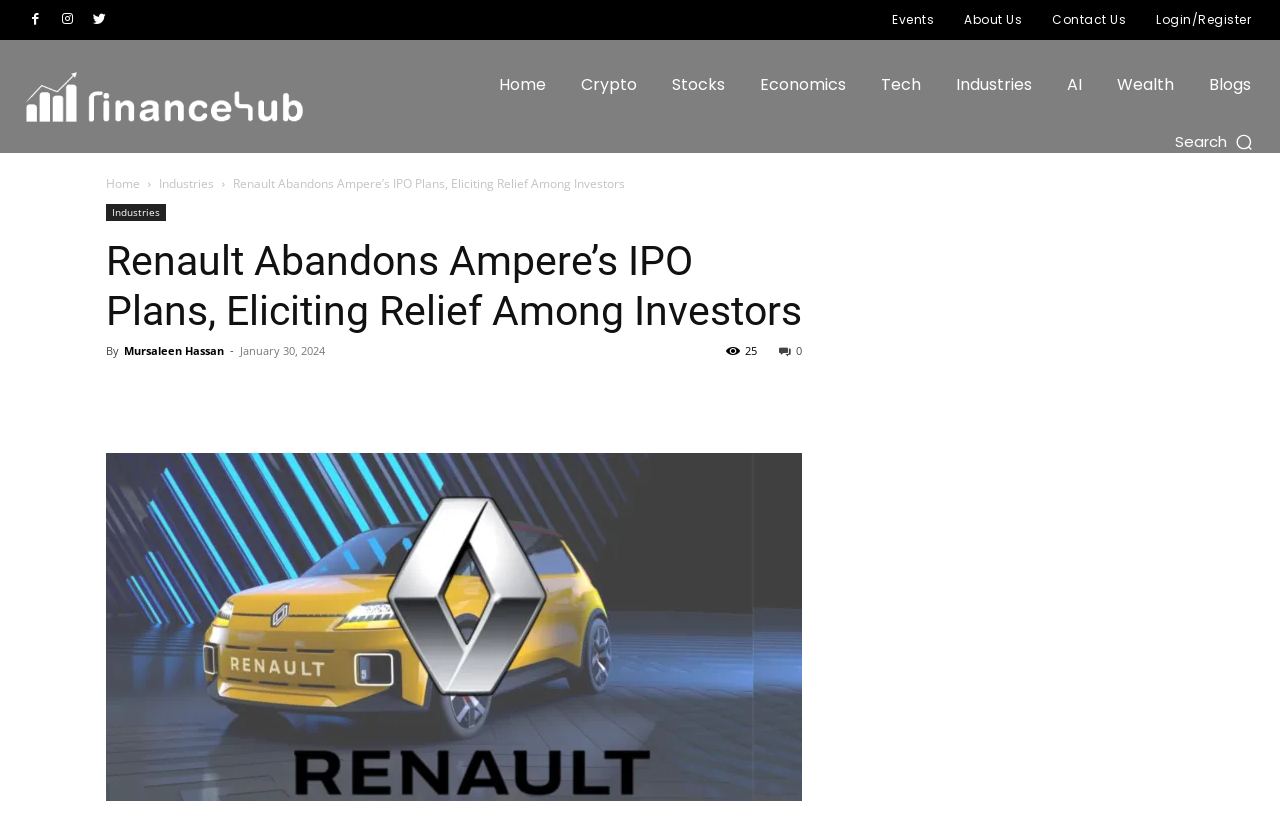Extract the bounding box coordinates of the UI element described by: "Mursaleen Hassan". The coordinates should include four float numbers ranging from 0 to 1, e.g., [left, top, right, bottom].

[0.097, 0.412, 0.175, 0.43]